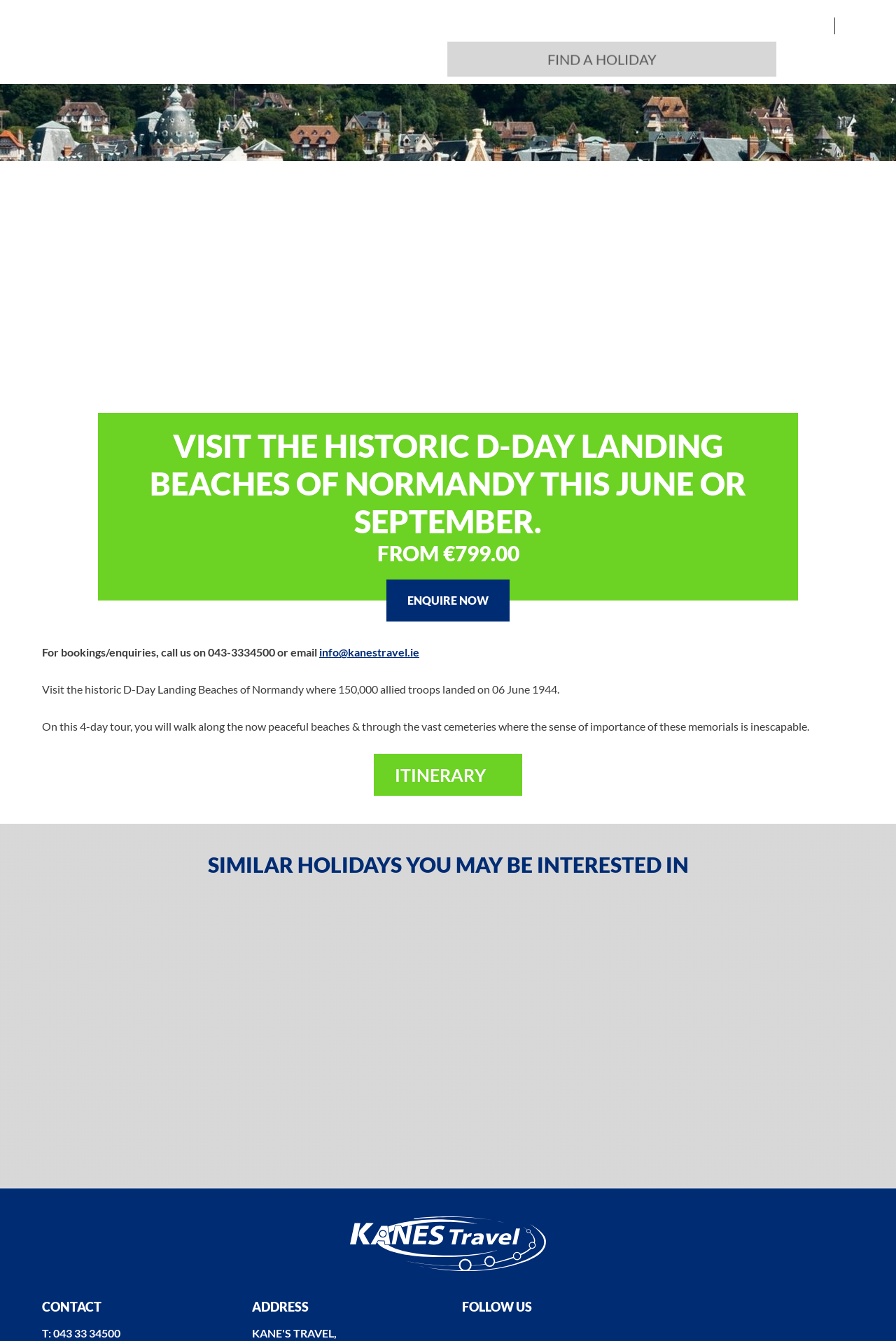Determine the bounding box coordinates for the area you should click to complete the following instruction: "Click the 'ENQUIRE NOW' button".

[0.431, 0.443, 0.569, 0.453]